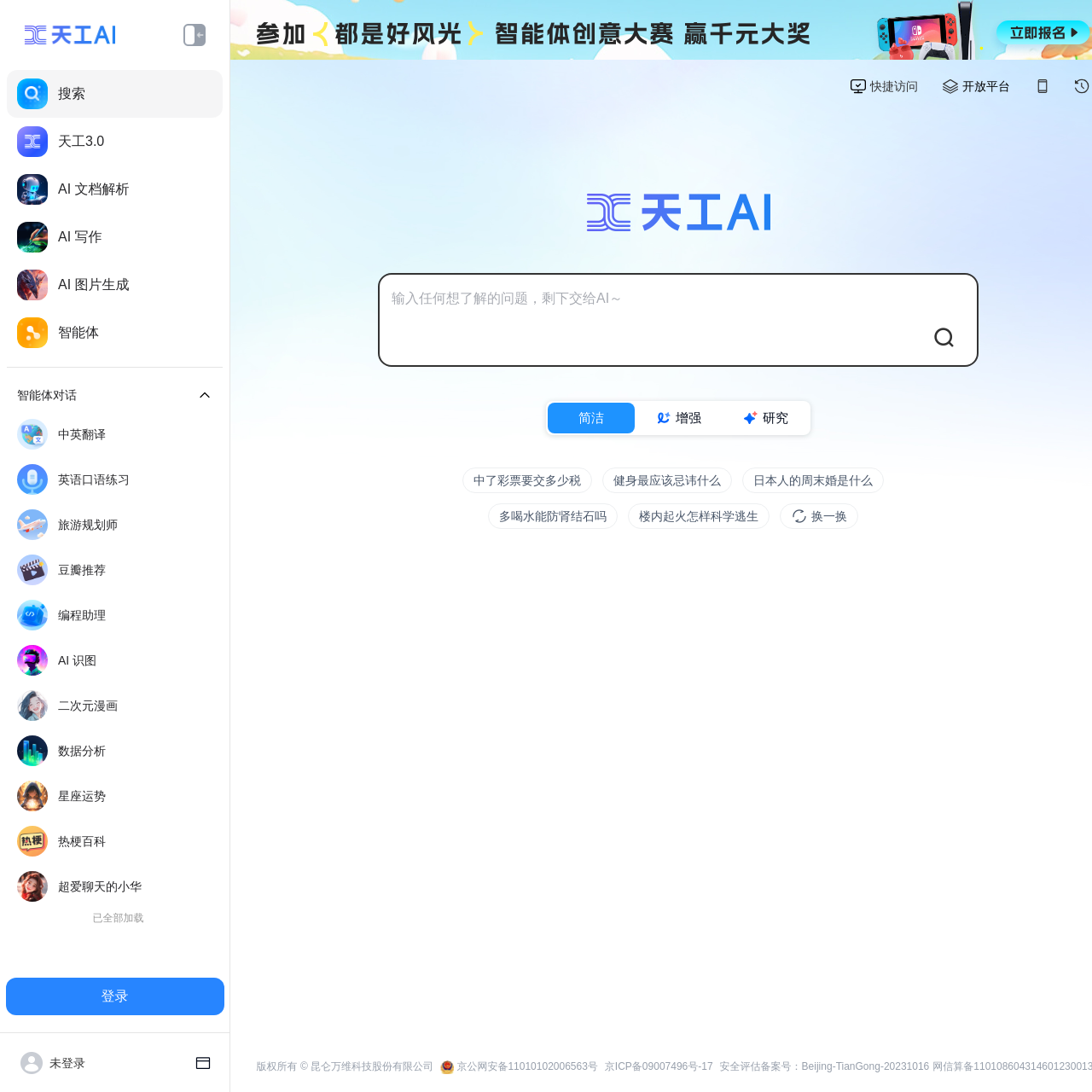Give the bounding box coordinates for this UI element: "搜索". The coordinates should be four float numbers between 0 and 1, arranged as [left, top, right, bottom].

[0.006, 0.064, 0.204, 0.108]